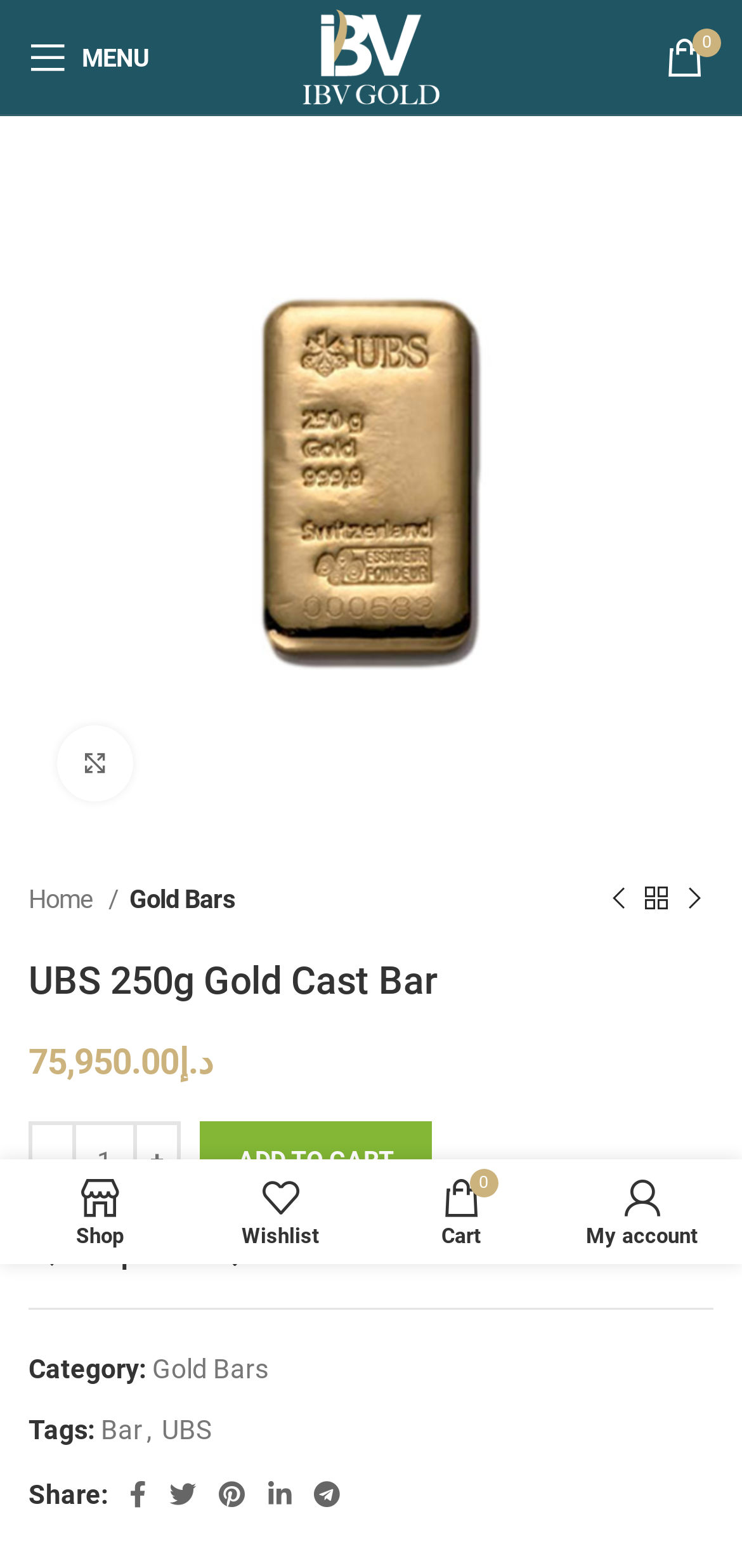Construct a comprehensive description capturing every detail on the webpage.

This webpage is about a UBS 250g Gold Cast Bar sold by IBV Gold DMCC in Dubai. At the top left corner, there is a link to open a mobile menu, accompanied by a "MENU" text. Next to it, there is a link to IBV Gold DMCC, which is an image of the company's logo. On the top right corner, there is a link with a cart icon and a number "0", indicating an empty cart.

Below the top navigation bar, there is a large image of the gold cast bar, taking up most of the screen width. Below the image, there is a breadcrumb navigation menu, showing the current location as "Home / Gold Bars". There are also links to previous and next products.

The main content of the page is about the gold cast bar, with a heading "UBS 250g Gold Cast Bar" and a price of "د.إ 75,950.00" (United Arab Emirates Dirham). There is a quantity selector with a minus and plus button, and an "ADD TO CART" button. Additionally, there are links to compare and add to wishlist.

Further down, there are sections for category, tags, and sharing options. The category is "Gold Bars", and the tags are "Bar" and "UBS". There are also links to share the product on various social media platforms, including Facebook, Twitter, Pinterest, LinkedIn, and Telegram.

At the bottom of the page, there are links to shop, wishlist, cart, and my account, which are likely part of the website's main navigation menu.